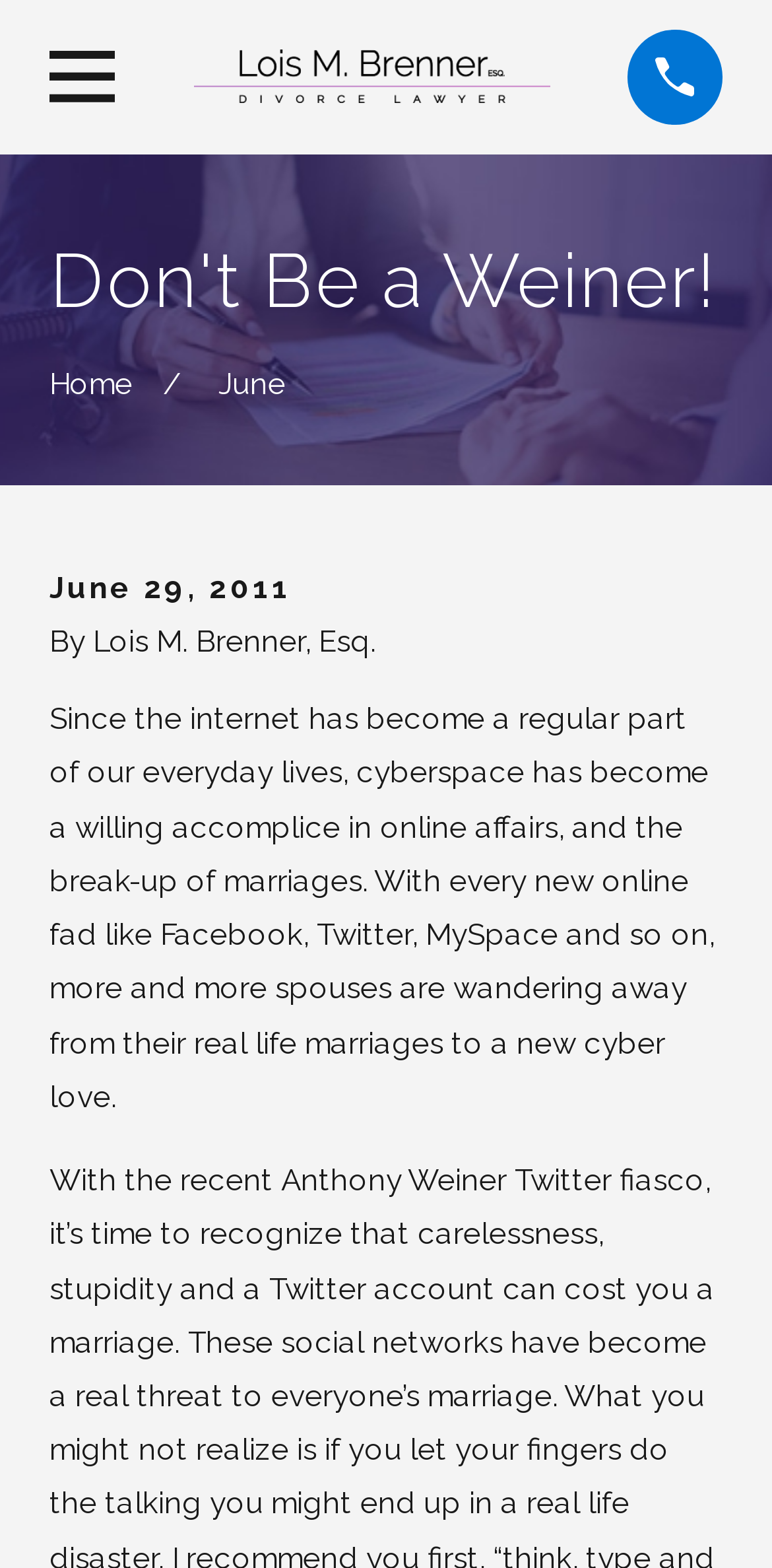Kindly respond to the following question with a single word or a brief phrase: 
How many links are in the main menu?

3